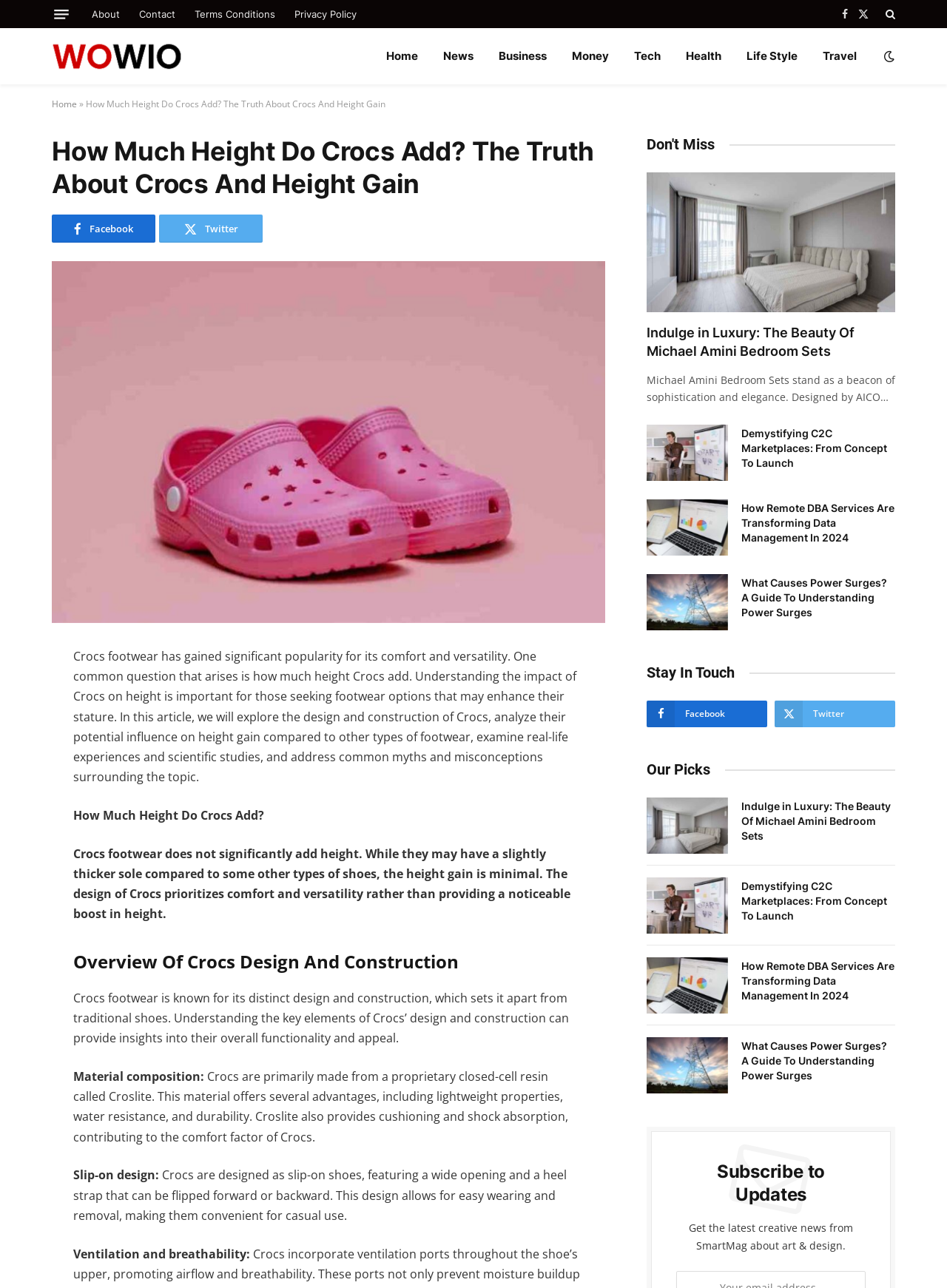Provide a comprehensive description of the webpage.

This webpage is about the truth behind how much height Crocs footwear actually adds. The page has a header section at the top with a menu button, followed by links to "About", "Contact", "Terms Conditions", and "Privacy Policy". There are also social media links to Facebook, Twitter, and other platforms.

Below the header section, there is a main content area with a heading that reads "How Much Height Do Crocs Add? The Truth About Crocs And Height Gain". This is followed by a brief introduction to the topic, explaining that Crocs footwear has gained popularity for its comfort and versatility, but people often wonder how much height it adds.

The main content area is divided into sections, each with a heading and a brief description. The first section is about the design and construction of Crocs, explaining that they are made from a proprietary material called Croslite, which provides cushioning and shock absorption. The section also describes the slip-on design and ventilation features of Crocs.

The next section discusses how much height Crocs actually add, concluding that the height gain is minimal. The section also addresses common myths and misconceptions surrounding the topic.

On the right-hand side of the page, there is a section titled "Don't Miss" with three article previews, each with an image, heading, and brief description. The articles are about Michael Amini bedroom sets, C2C marketplaces, and remote DBA services.

Further down the page, there is a section titled "Stay In Touch" with links to Facebook and Twitter, followed by a section titled "Our Picks" with three more article previews.

Overall, the webpage is well-organized and easy to navigate, with clear headings and concise descriptions. The content is informative and engaging, making it a useful resource for anyone interested in learning more about Crocs footwear and its features.